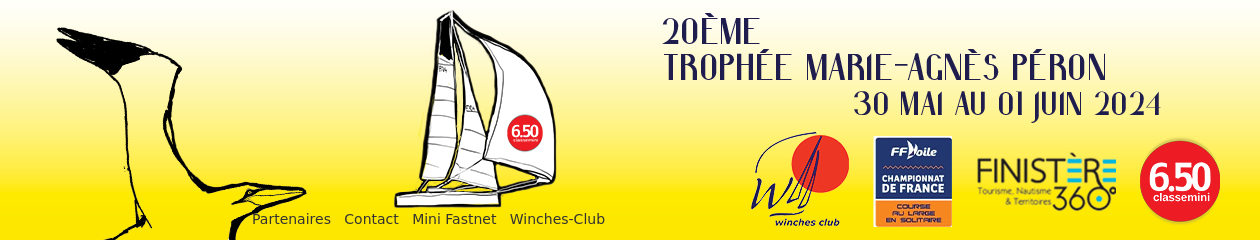What is the duration of the event?
Using the visual information, reply with a single word or short phrase.

May 30 to June 1, 2024